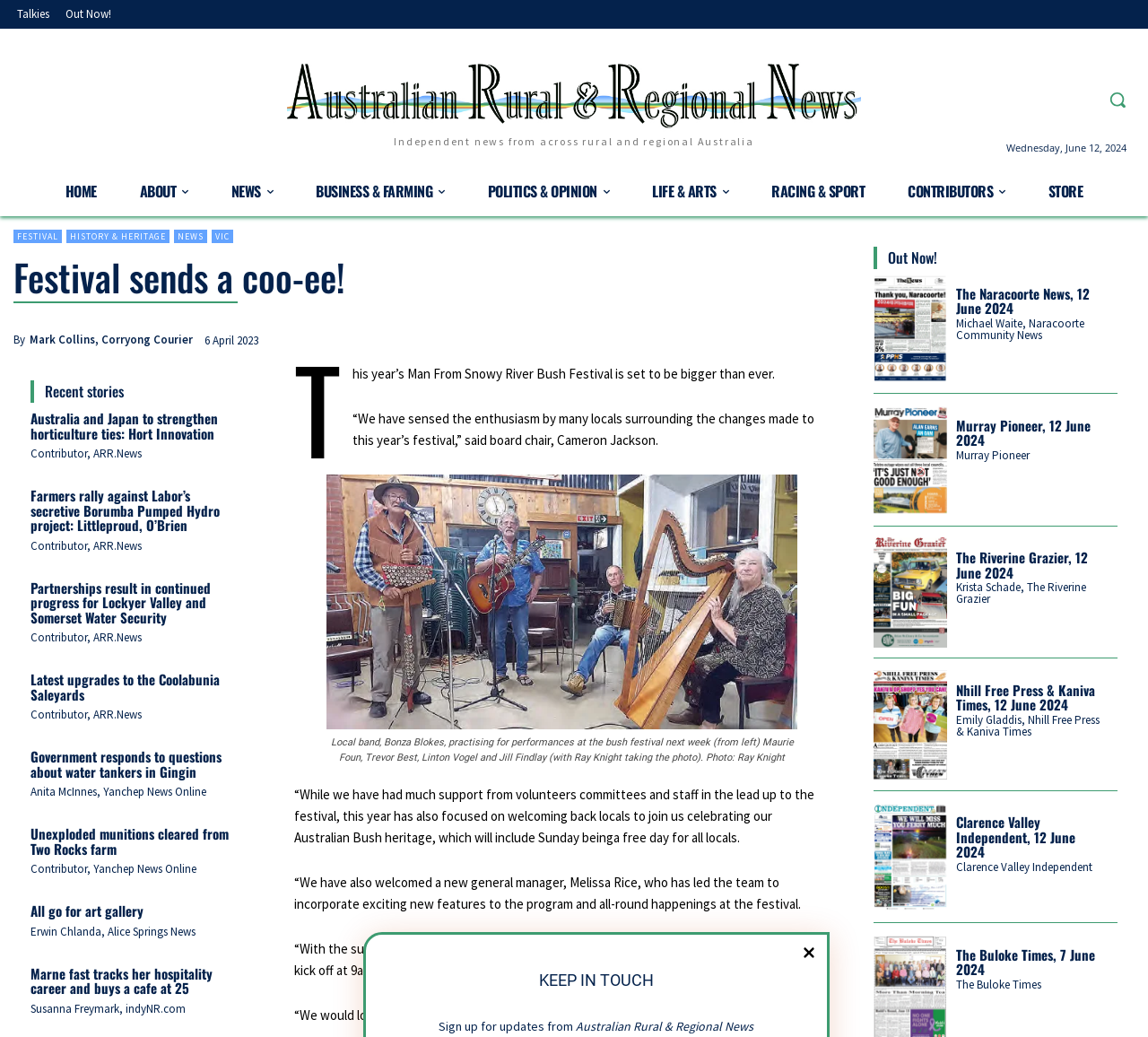Find and provide the bounding box coordinates for the UI element described here: "Mark Collins, Corryong Courier". The coordinates should be given as four float numbers between 0 and 1: [left, top, right, bottom].

[0.026, 0.319, 0.168, 0.336]